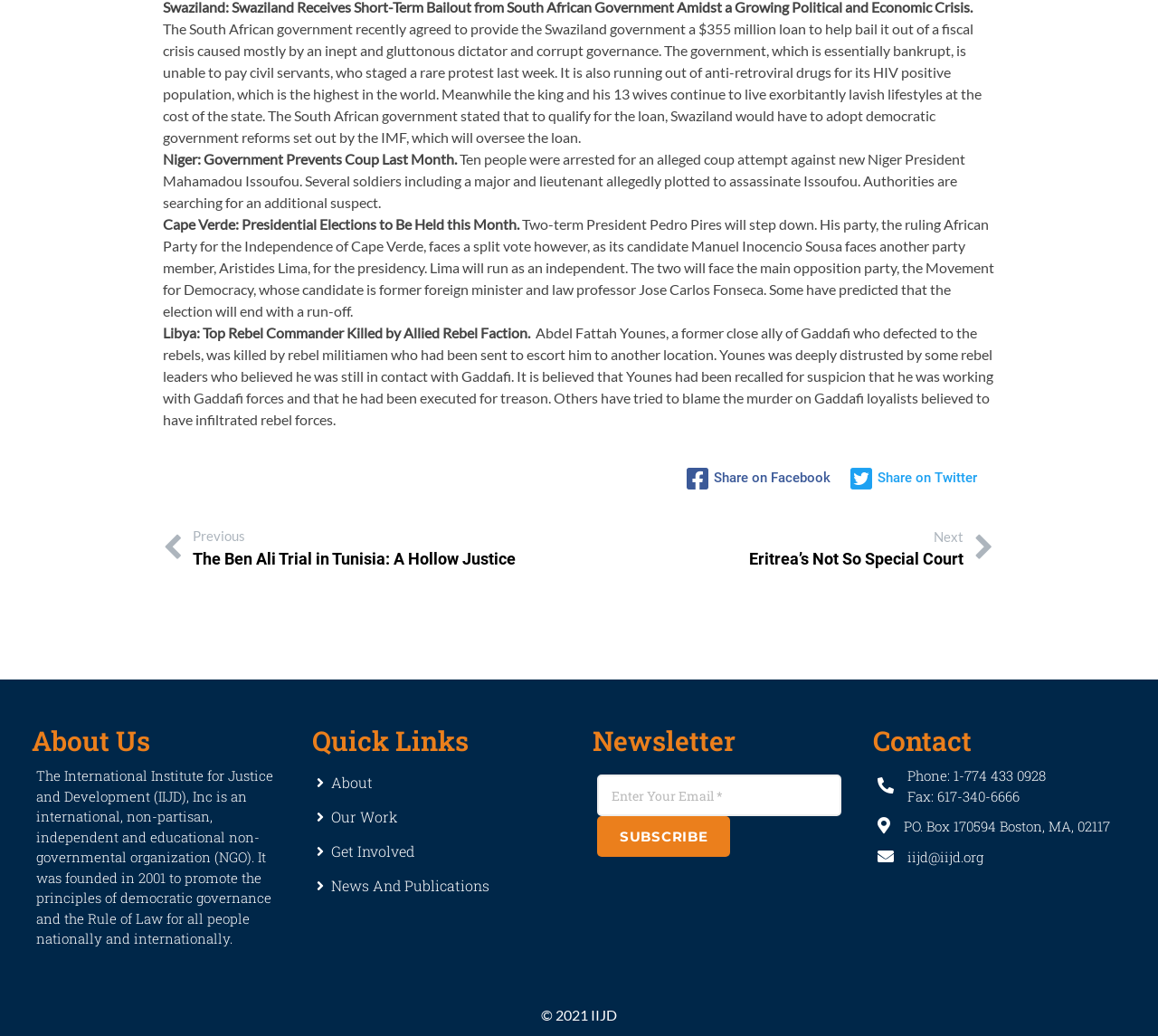Determine the bounding box coordinates of the clickable area required to perform the following instruction: "Contact via email". The coordinates should be represented as four float numbers between 0 and 1: [left, top, right, bottom].

[0.784, 0.818, 0.849, 0.836]